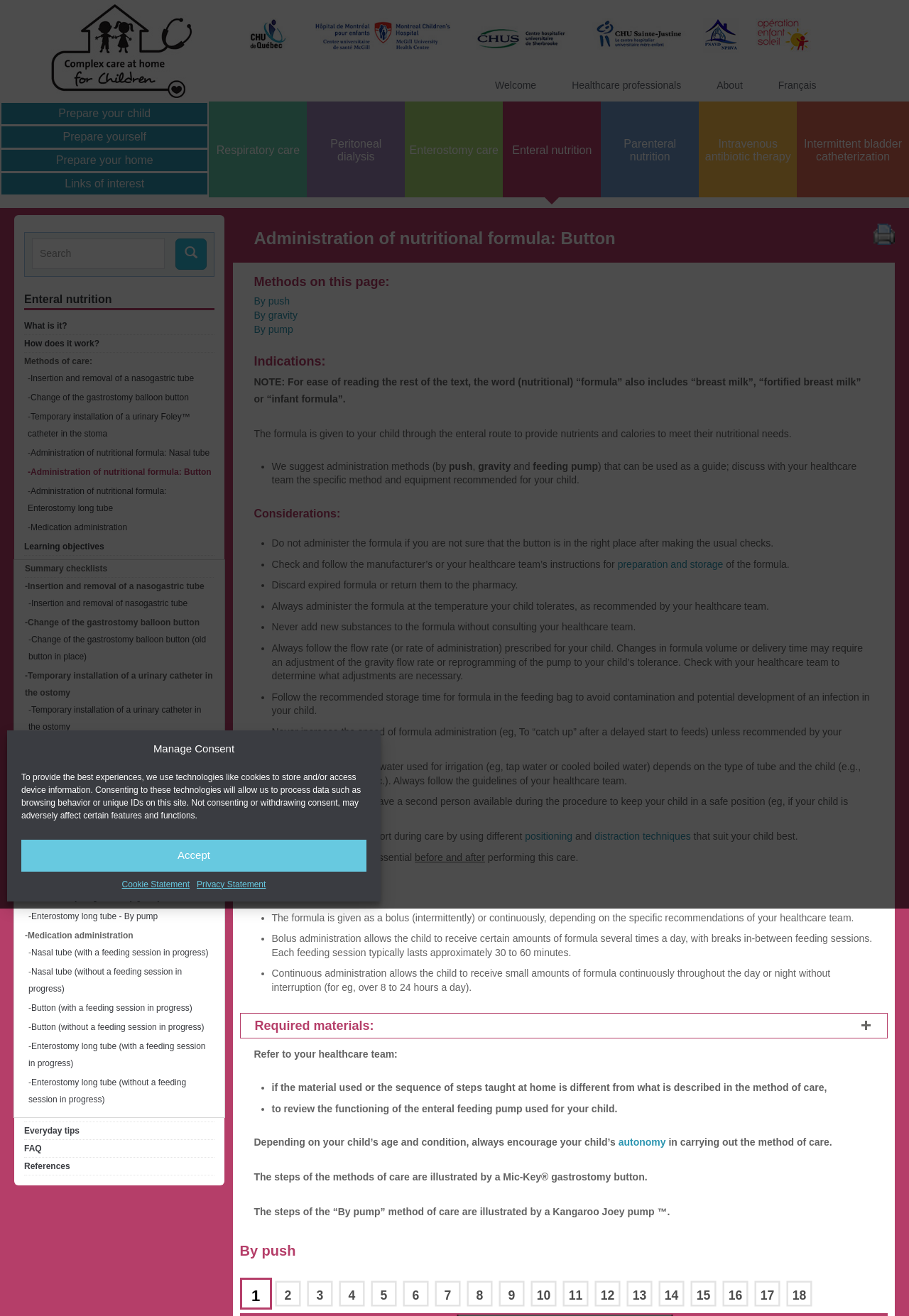Determine the primary headline of the webpage.

Administration of nutritional formula: Button